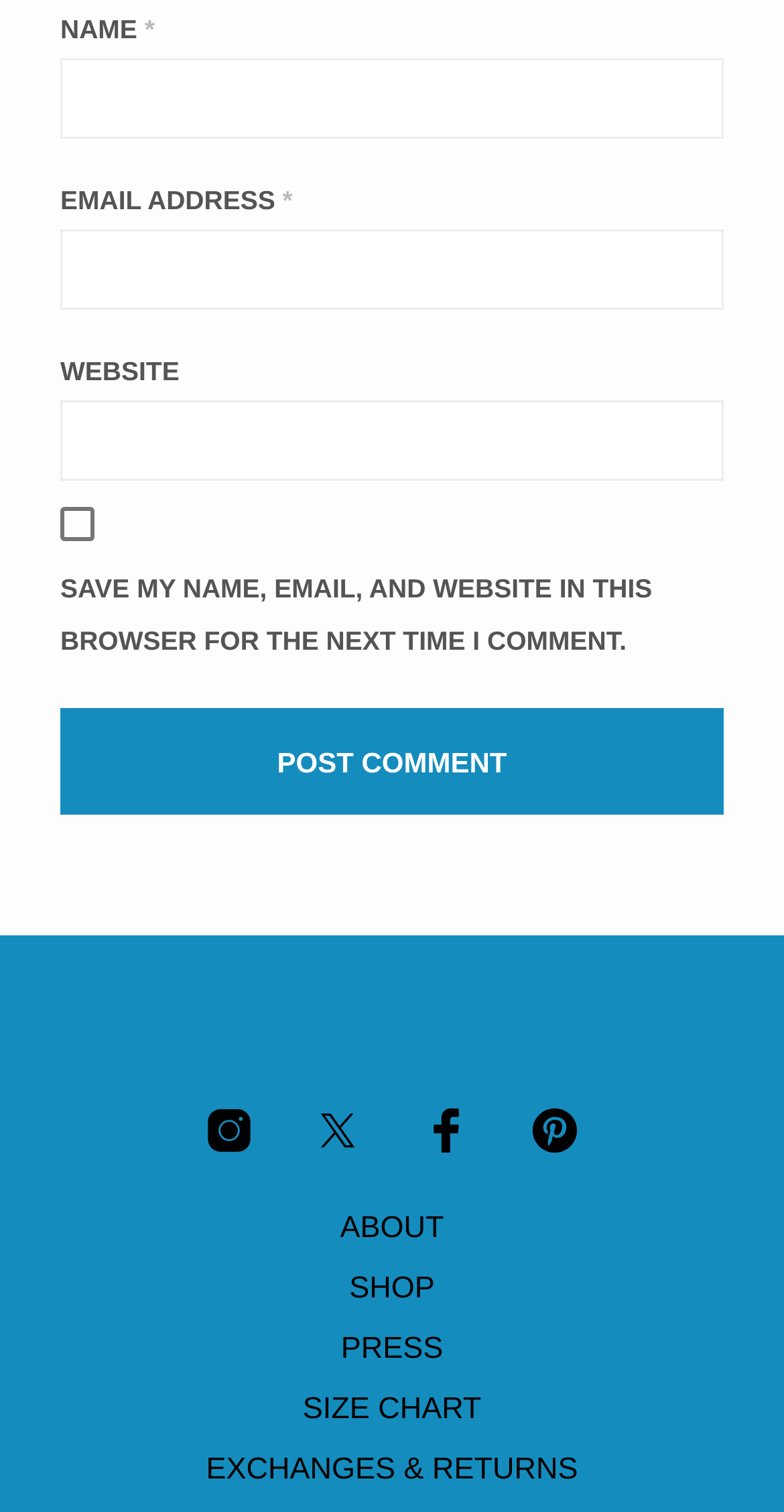Answer the question with a brief word or phrase:
How many input fields are there in the form?

3